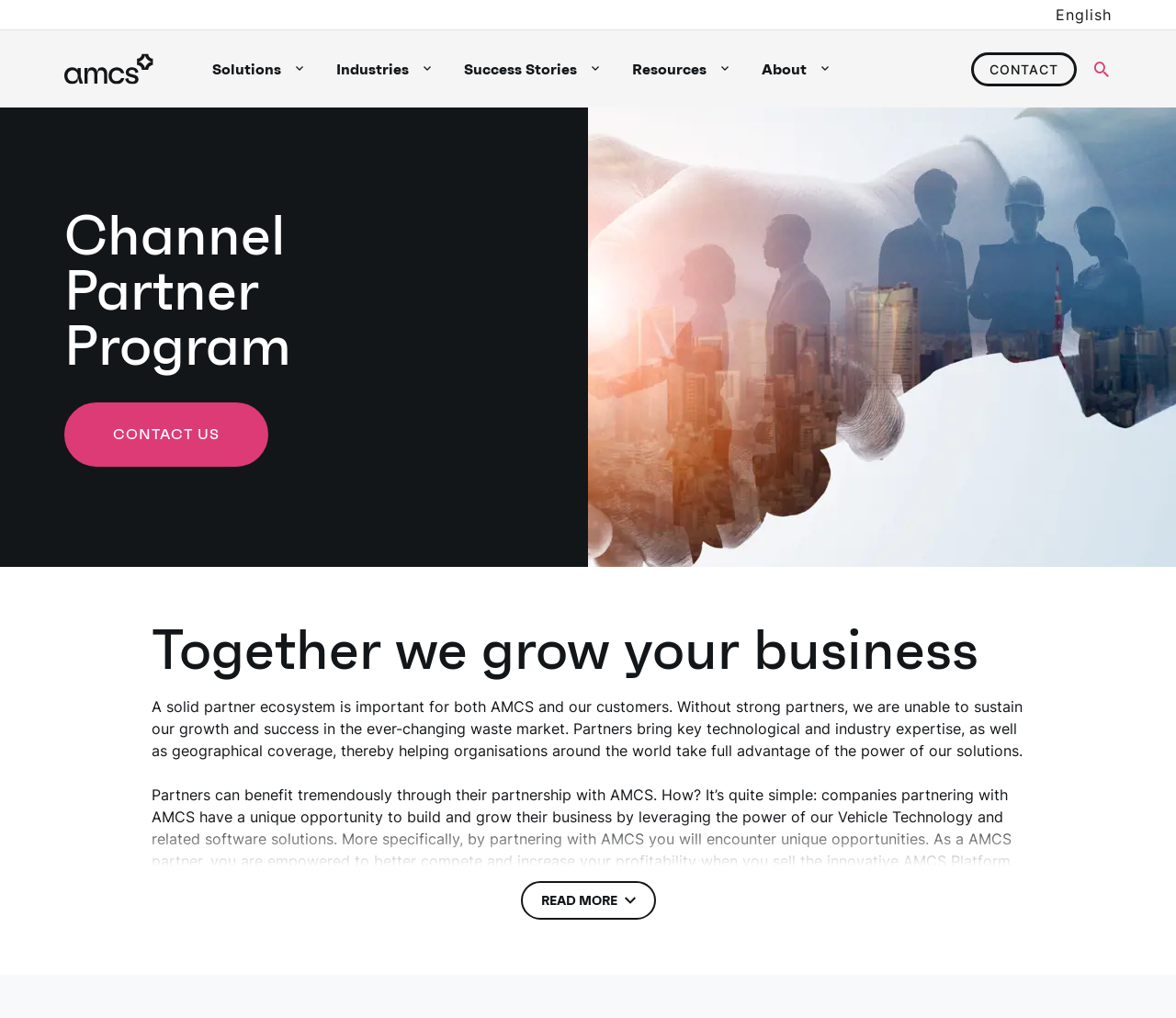Please indicate the bounding box coordinates of the element's region to be clicked to achieve the instruction: "Switch to English language". Provide the coordinates as four float numbers between 0 and 1, i.e., [left, top, right, bottom].

[0.898, 0.004, 0.945, 0.025]